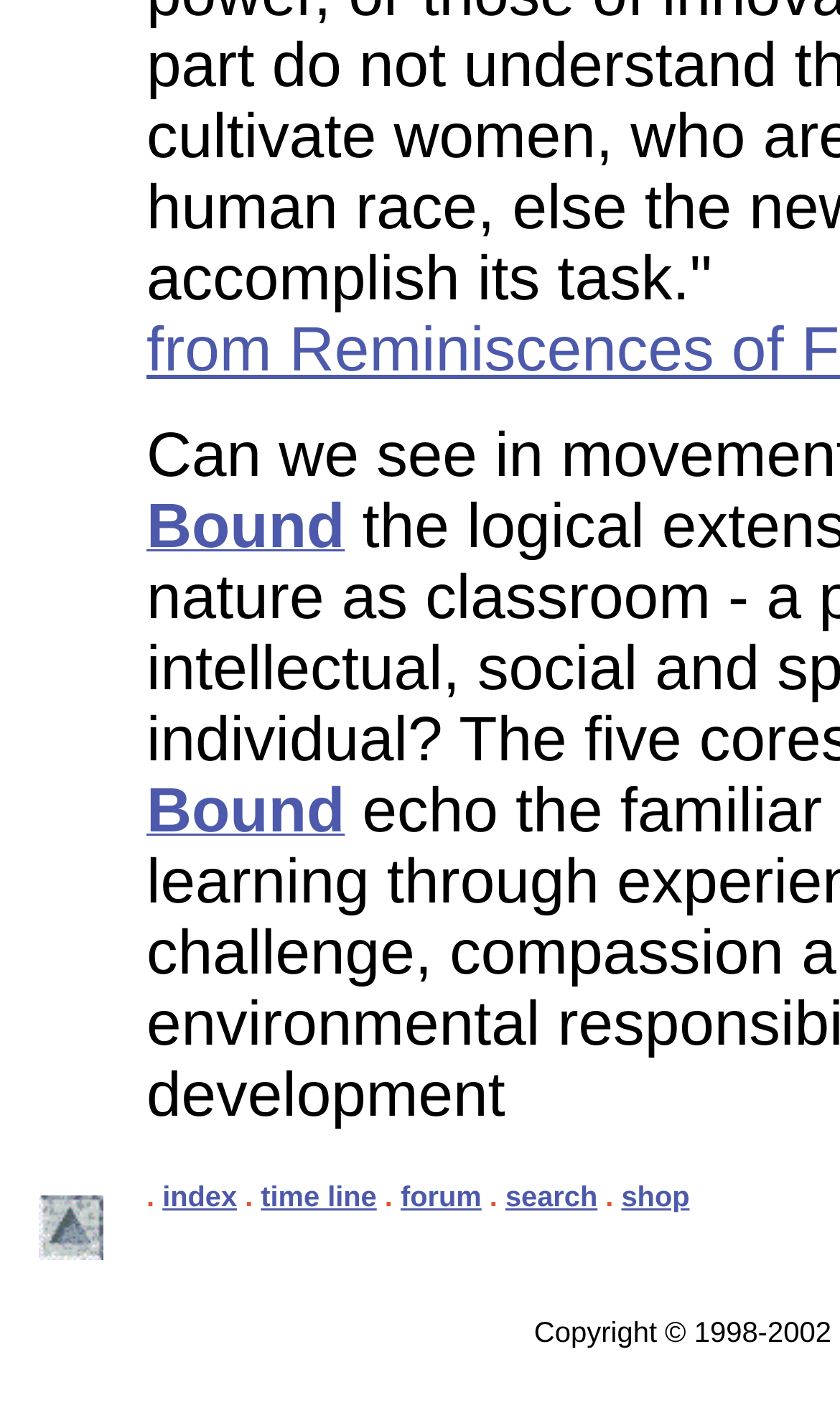What is the first link on the top navigation bar?
Look at the image and respond with a single word or a short phrase.

Home